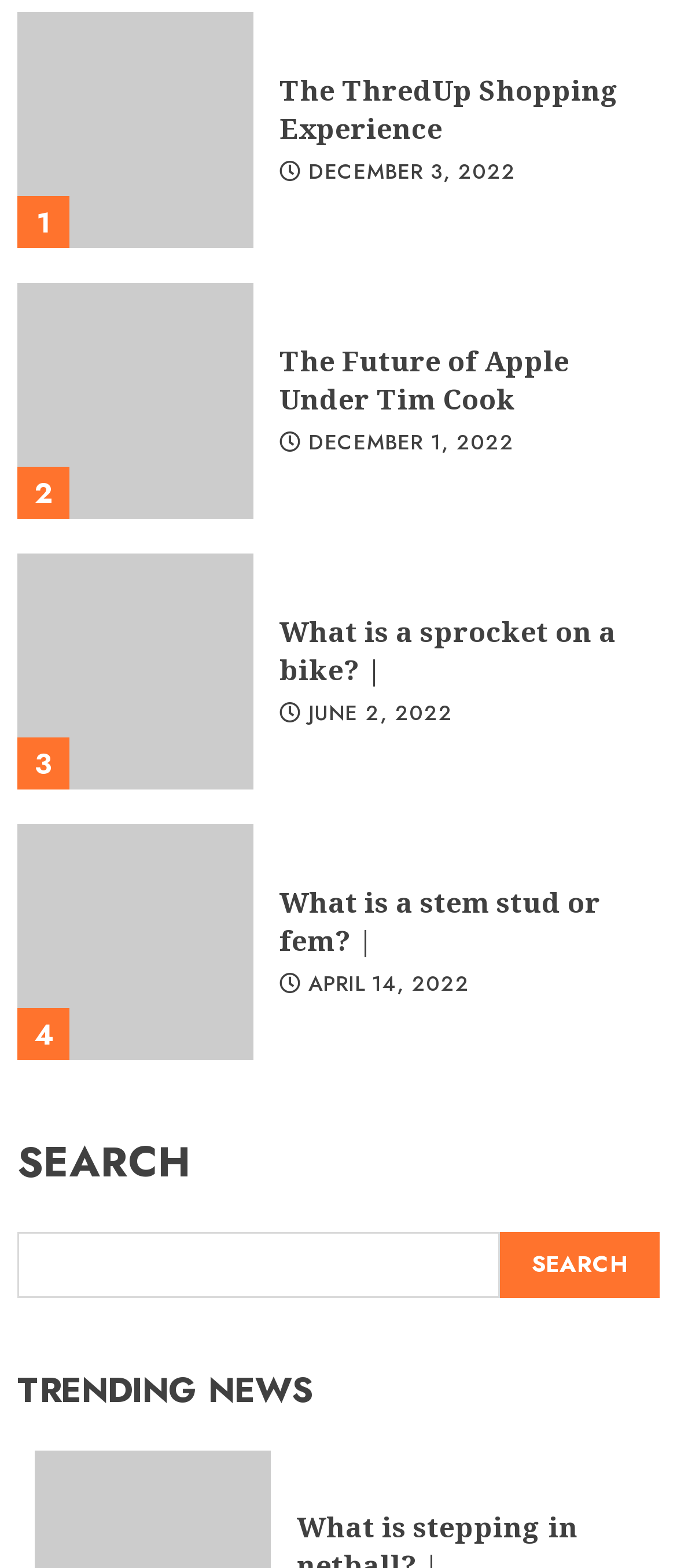Using the information in the image, could you please answer the following question in detail:
How many news articles are displayed?

I counted the number of headings with links, which are 'The ThredUp Shopping Experience', 'The Future of Apple Under Tim Cook', 'What is a sprocket on a bike? |', and 'What is a stem stud or fem? |'. There are 4 headings with links, so there are 4 news articles displayed.